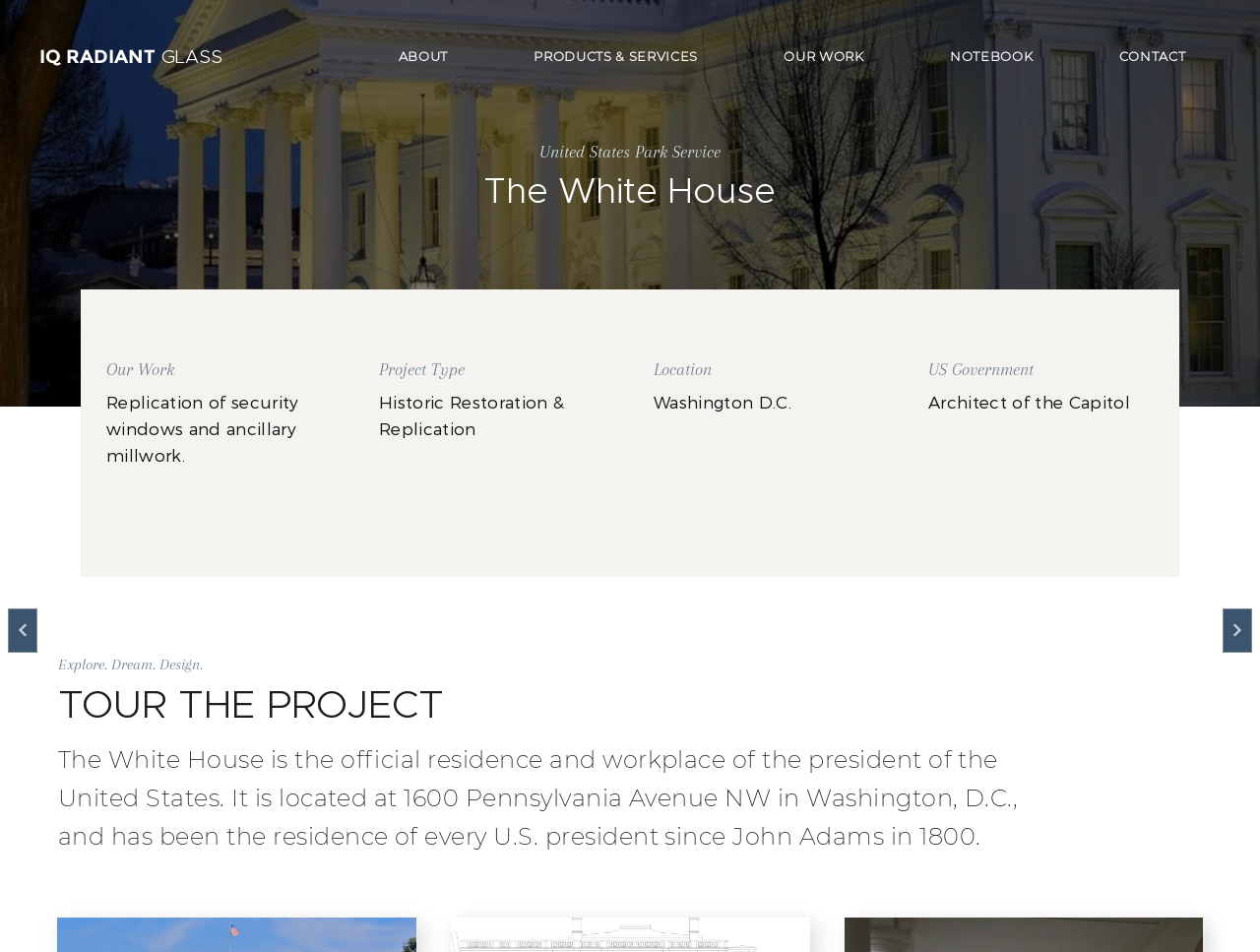Generate a detailed explanation of the webpage's features and information.

The webpage is about IQ Radiant Glass's project, specifically the replication of the security windows and ancillary millwork at the White House. At the top left, there is a link to IQ Radiant Glass's website. Next to it, there is a navigation menu with links to different sections of the website, including "About", "Products & Services", "Our Work", "Notebook", and "Contact". 

Below the navigation menu, there are two "Continue" buttons, one at the top left and the other at the top right. 

The main content of the webpage is divided into sections. The first section has three headings: "United States Park Service", "The White House", and "Our Work". Below these headings, there is a paragraph of text describing the project, which is the replication of security windows and ancillary millwork. 

The next section has three columns, each with a heading and a corresponding text. The headings are "Project Type", "Location", and "US Government", and the texts are "Historic Restoration & Replication", "Washington D.C.", and "Architect of the Capitol", respectively. 

At the bottom left, there is a heading "Explore. Dream. Design." followed by another heading "TOUR THE PROJECT". Below these headings, there is a paragraph of text describing the White House, its location, and its history.